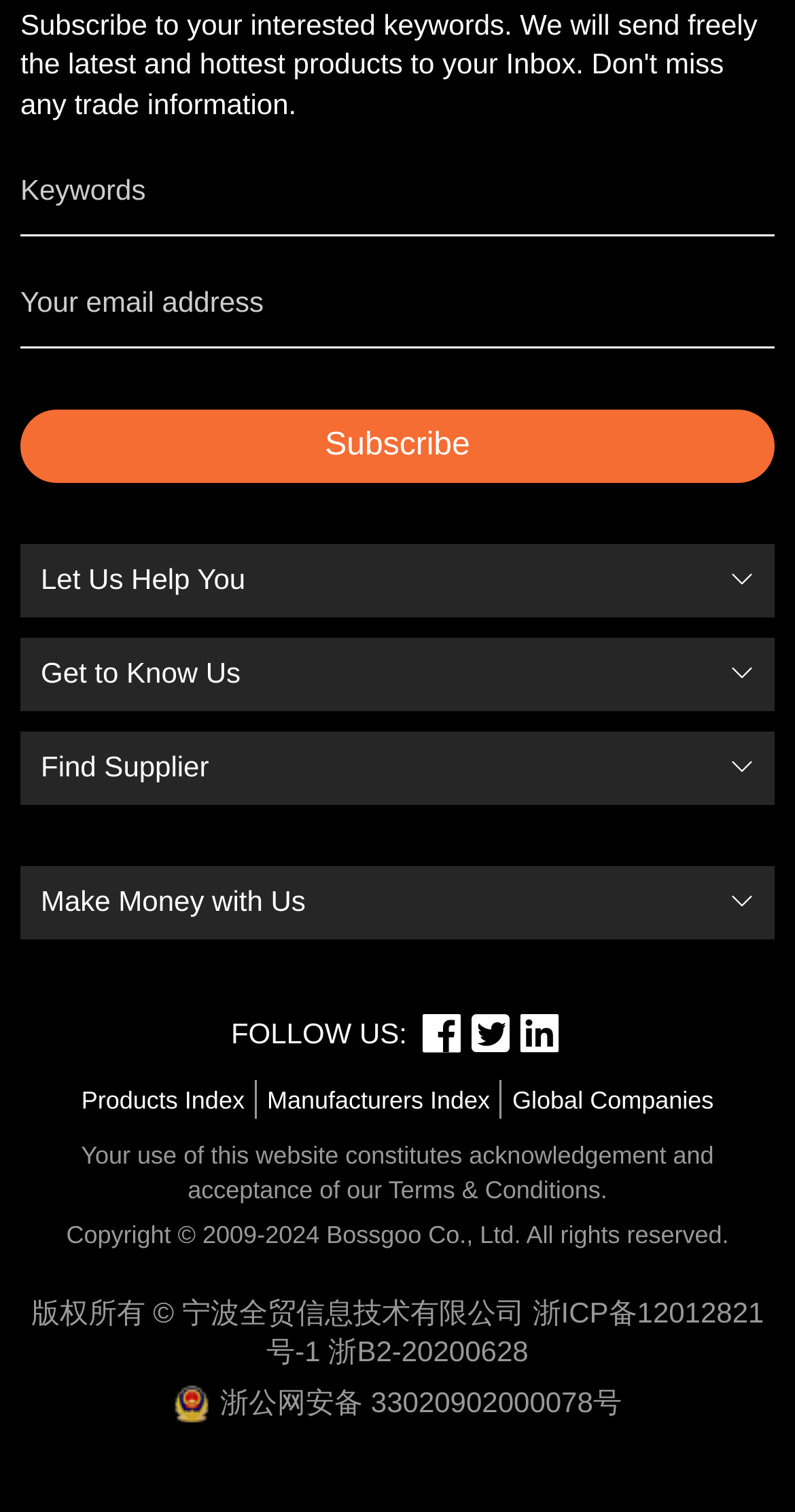Locate the bounding box coordinates of the segment that needs to be clicked to meet this instruction: "Enter keywords".

[0.026, 0.096, 0.974, 0.157]